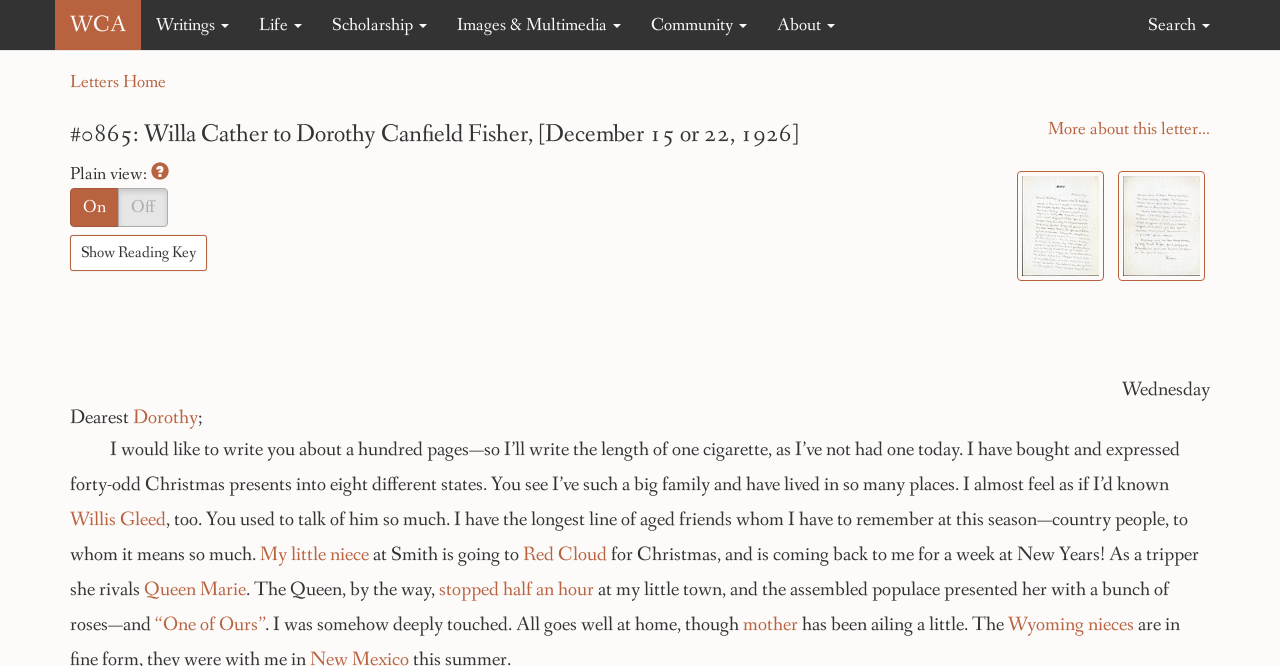Specify the bounding box coordinates of the region I need to click to perform the following instruction: "Toggle the 'On' button". The coordinates must be four float numbers in the range of 0 to 1, i.e., [left, top, right, bottom].

[0.055, 0.282, 0.093, 0.341]